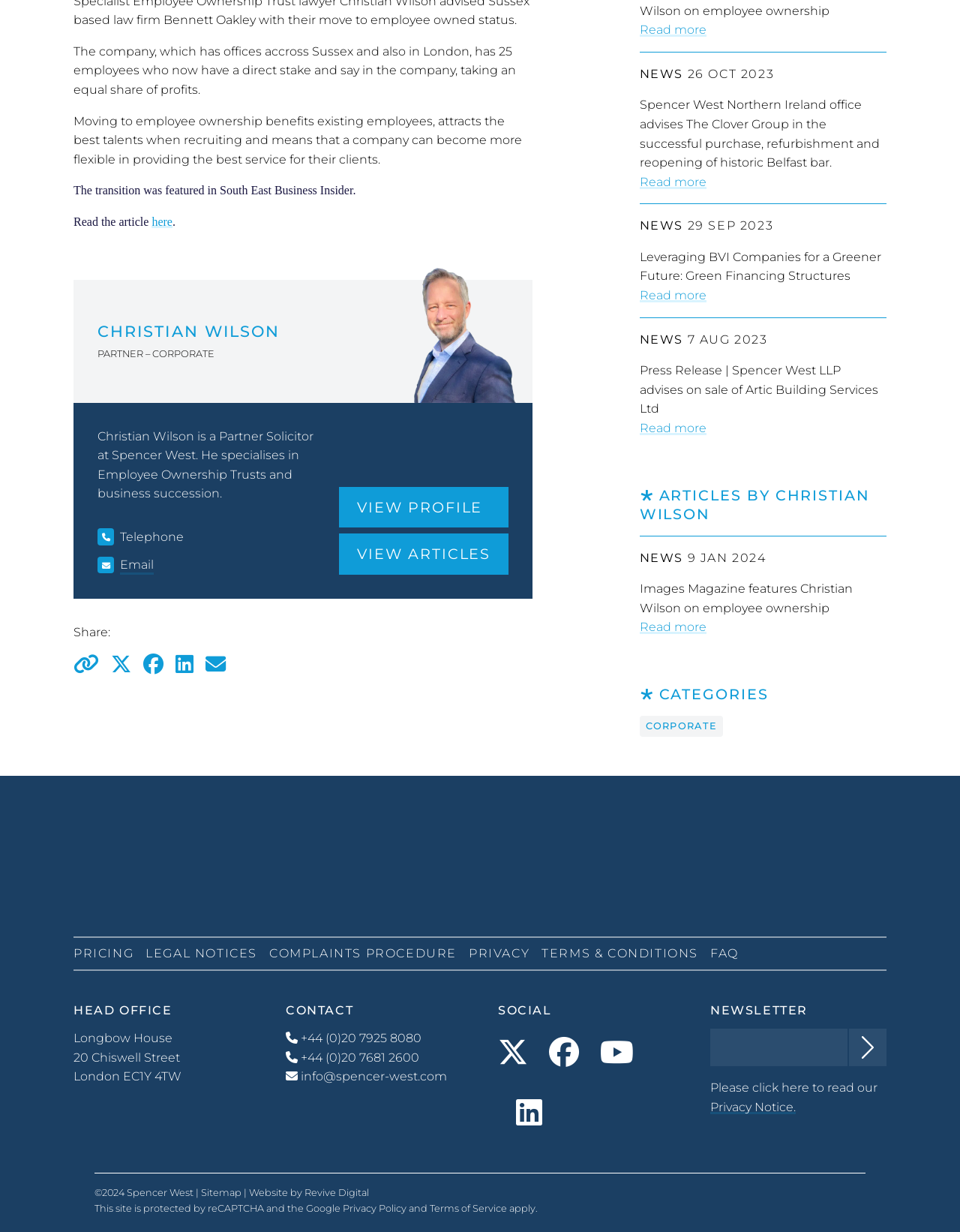Given the description of a UI element: "+44 (0)20 7681 2600", identify the bounding box coordinates of the matching element in the webpage screenshot.

[0.298, 0.852, 0.437, 0.864]